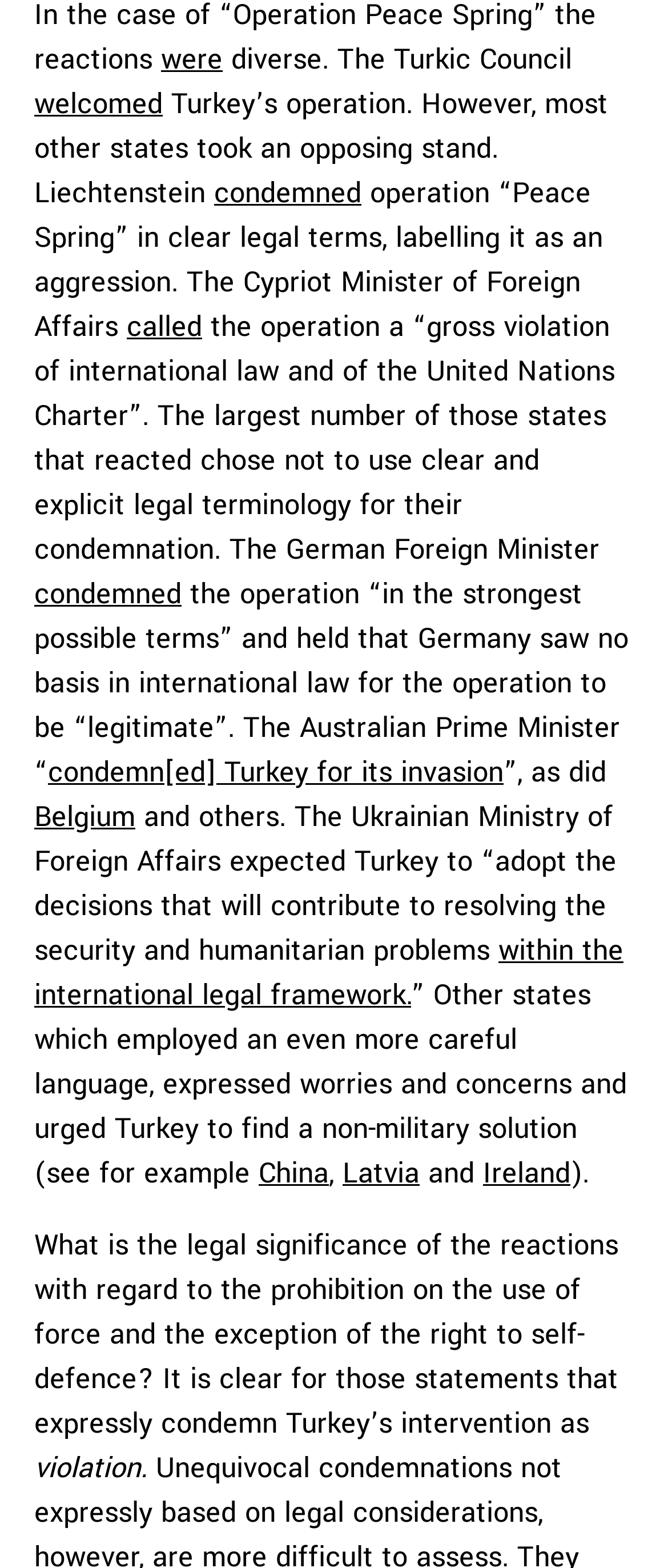Locate the bounding box coordinates of the item that should be clicked to fulfill the instruction: "Follow the link 'welcomed'".

[0.051, 0.054, 0.244, 0.079]